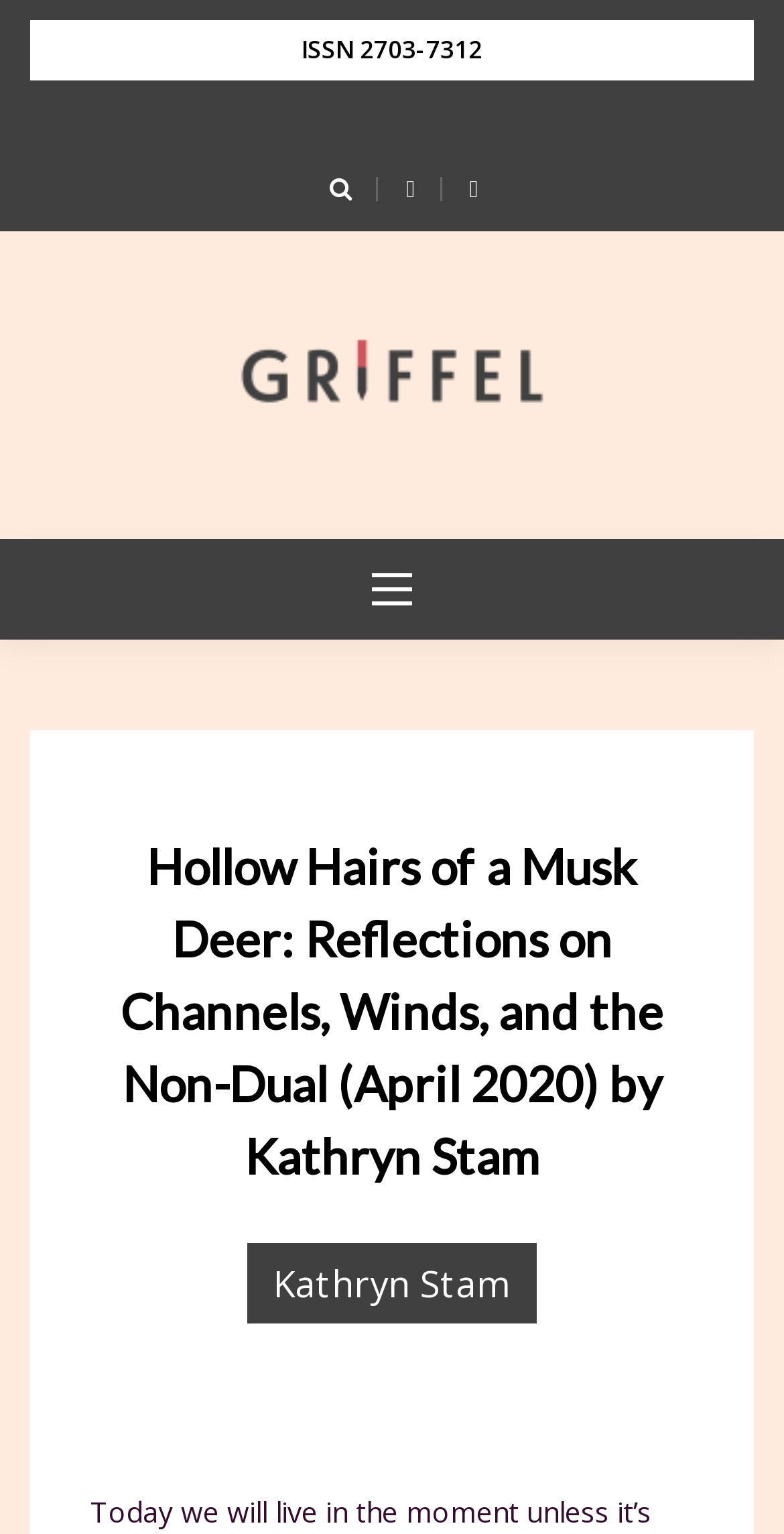Respond with a single word or phrase to the following question:
What is the title of the publication?

Hollow Hairs of a Musk Deer: Reflections on Channels, Winds, and the Non-Dual